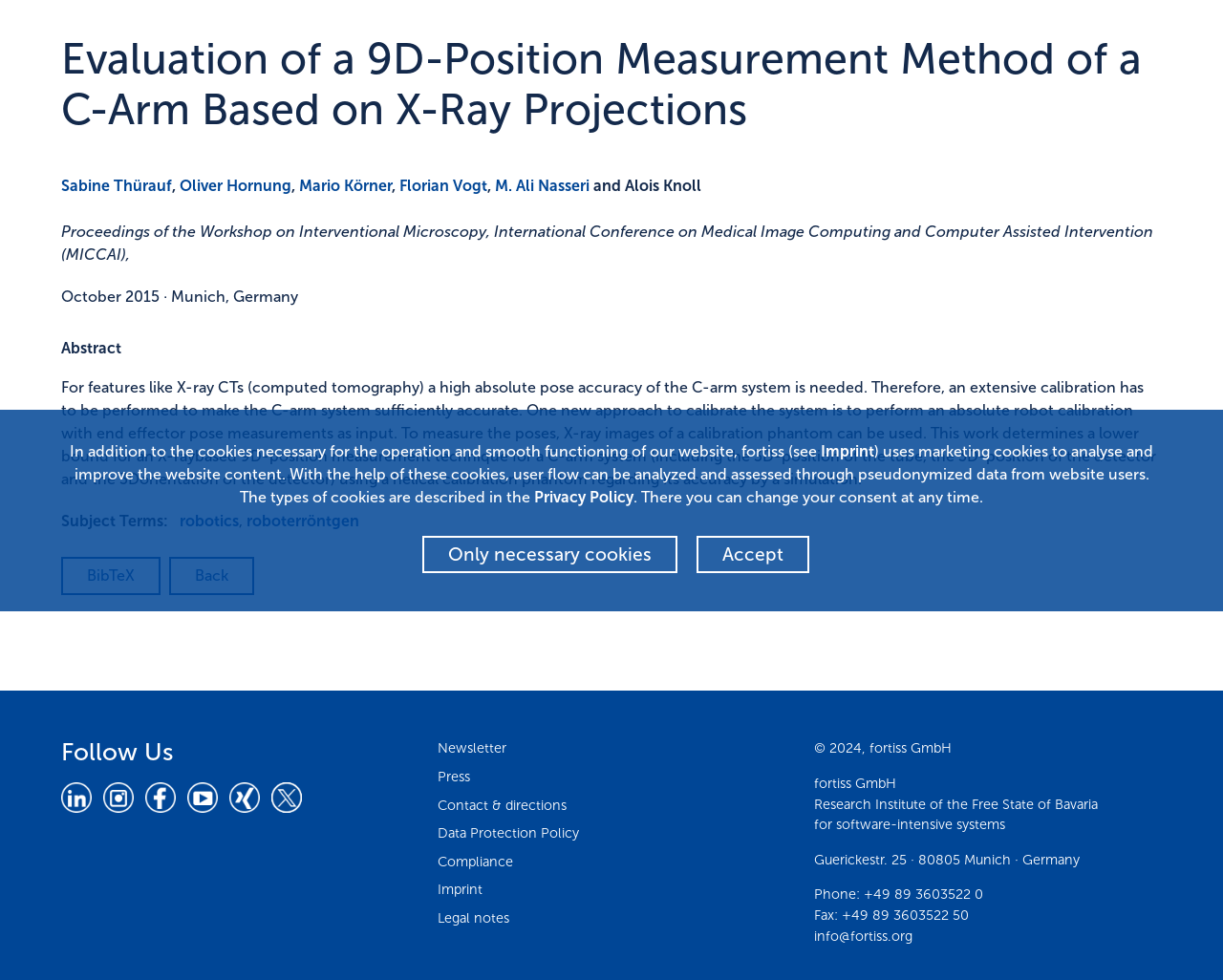Using the webpage screenshot and the element description parent_node: Follow Us, determine the bounding box coordinates. Specify the coordinates in the format (top-left x, top-left y, bottom-right x, bottom-right y) with values ranging from 0 to 1.

[0.119, 0.798, 0.144, 0.83]